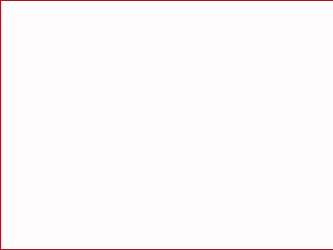Respond to the following question with a brief word or phrase:
Are there links to other related articles?

Yes